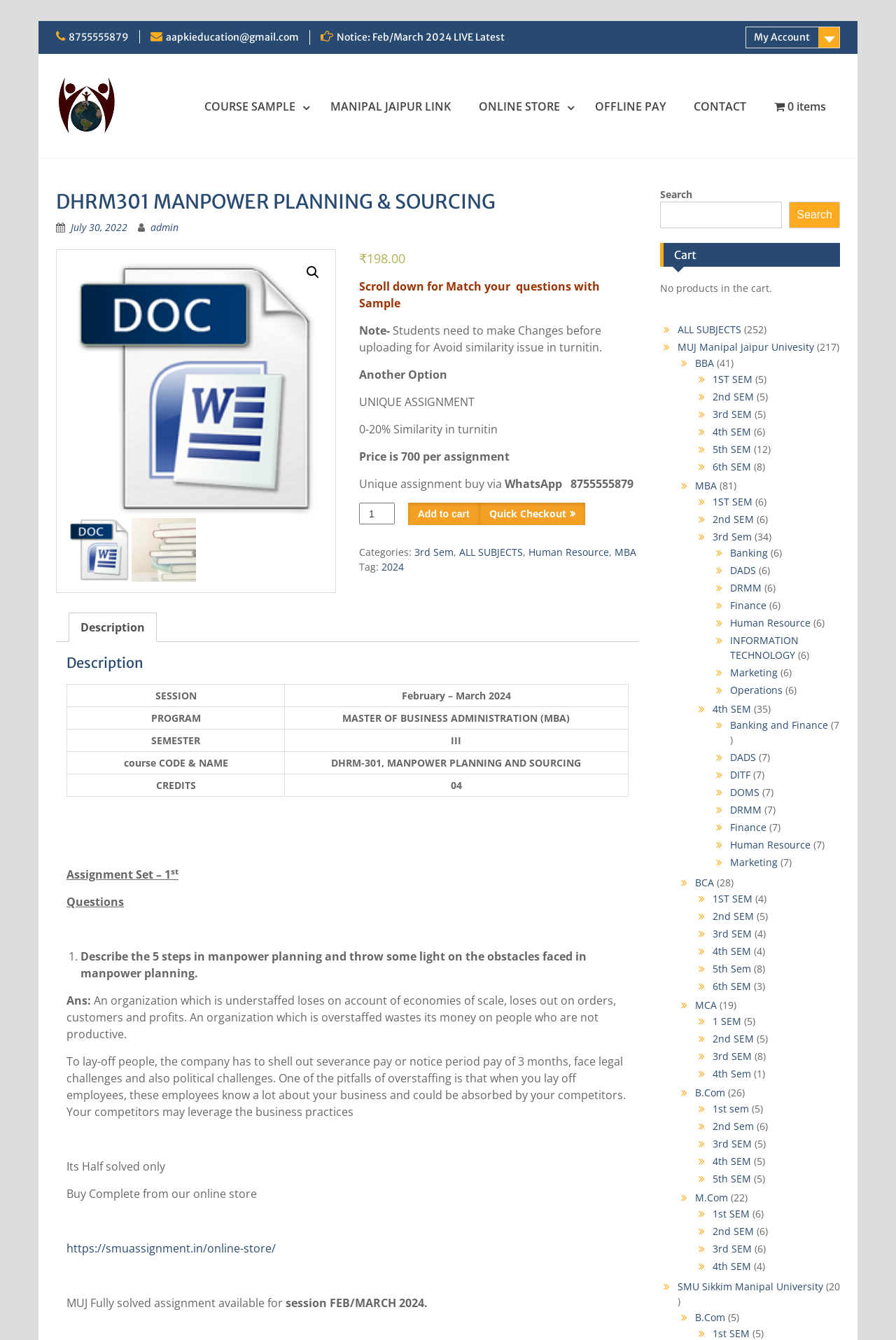What is the program of the course? Analyze the screenshot and reply with just one word or a short phrase.

MASTER OF BUSINESS ADMINISTRATION (MBA)